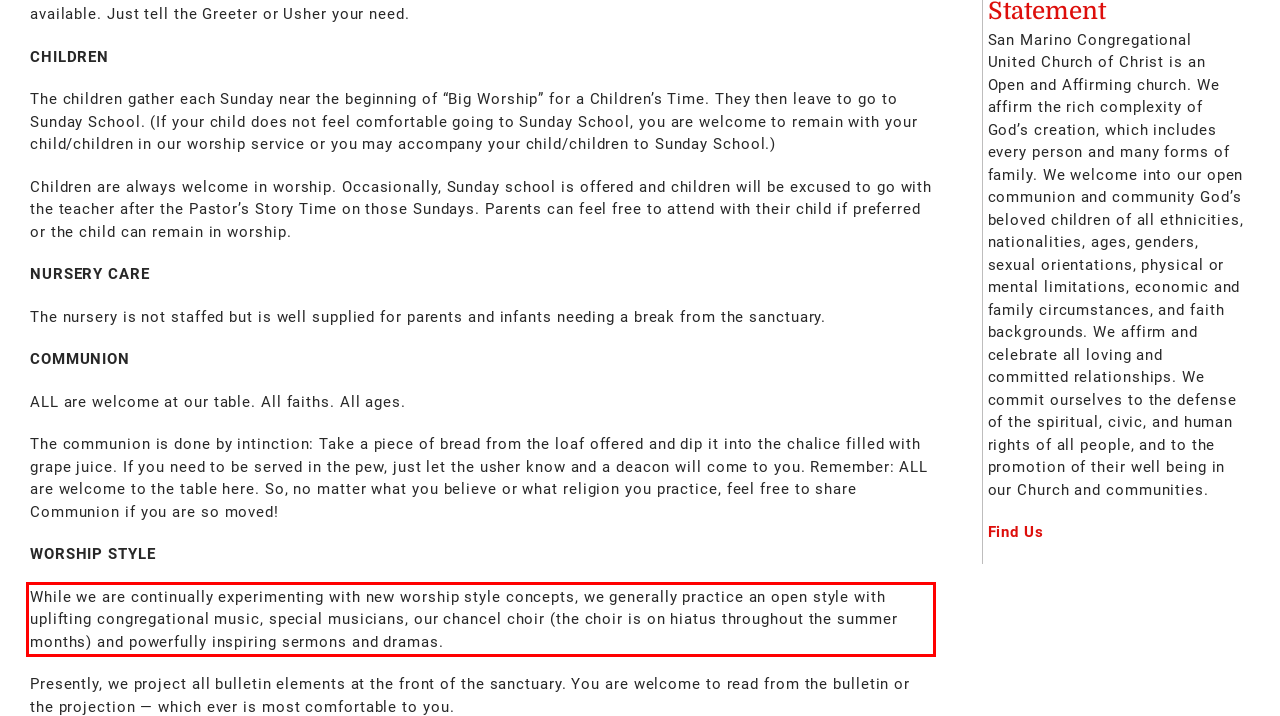Please recognize and transcribe the text located inside the red bounding box in the webpage image.

While we are continually experimenting with new worship style concepts, we generally practice an open style with uplifting congregational music, special musicians, our chancel choir (the choir is on hiatus throughout the summer months) and powerfully inspiring sermons and dramas.